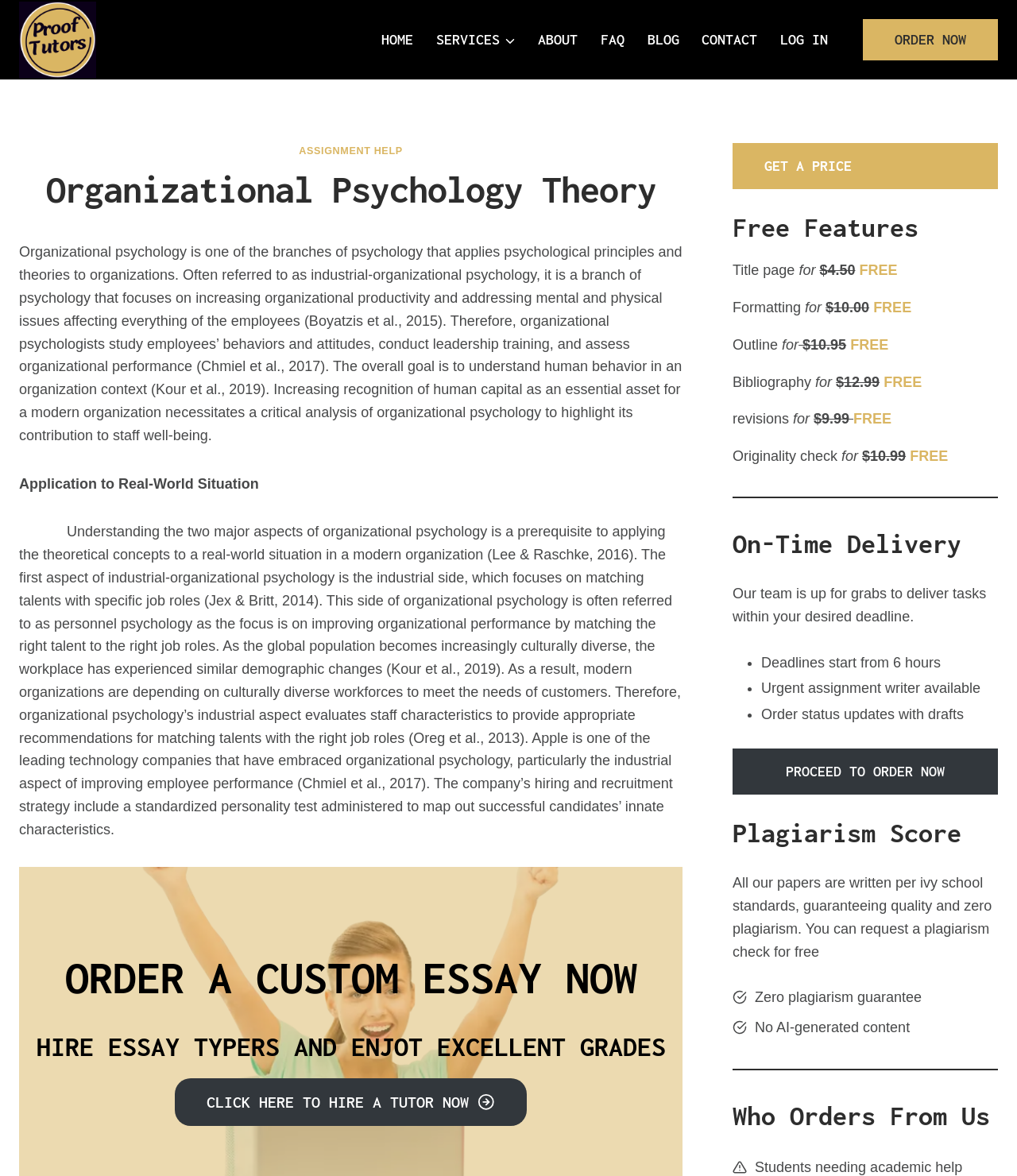What is the focus of organizational psychology?
Look at the screenshot and respond with one word or a short phrase.

increasing organizational productivity